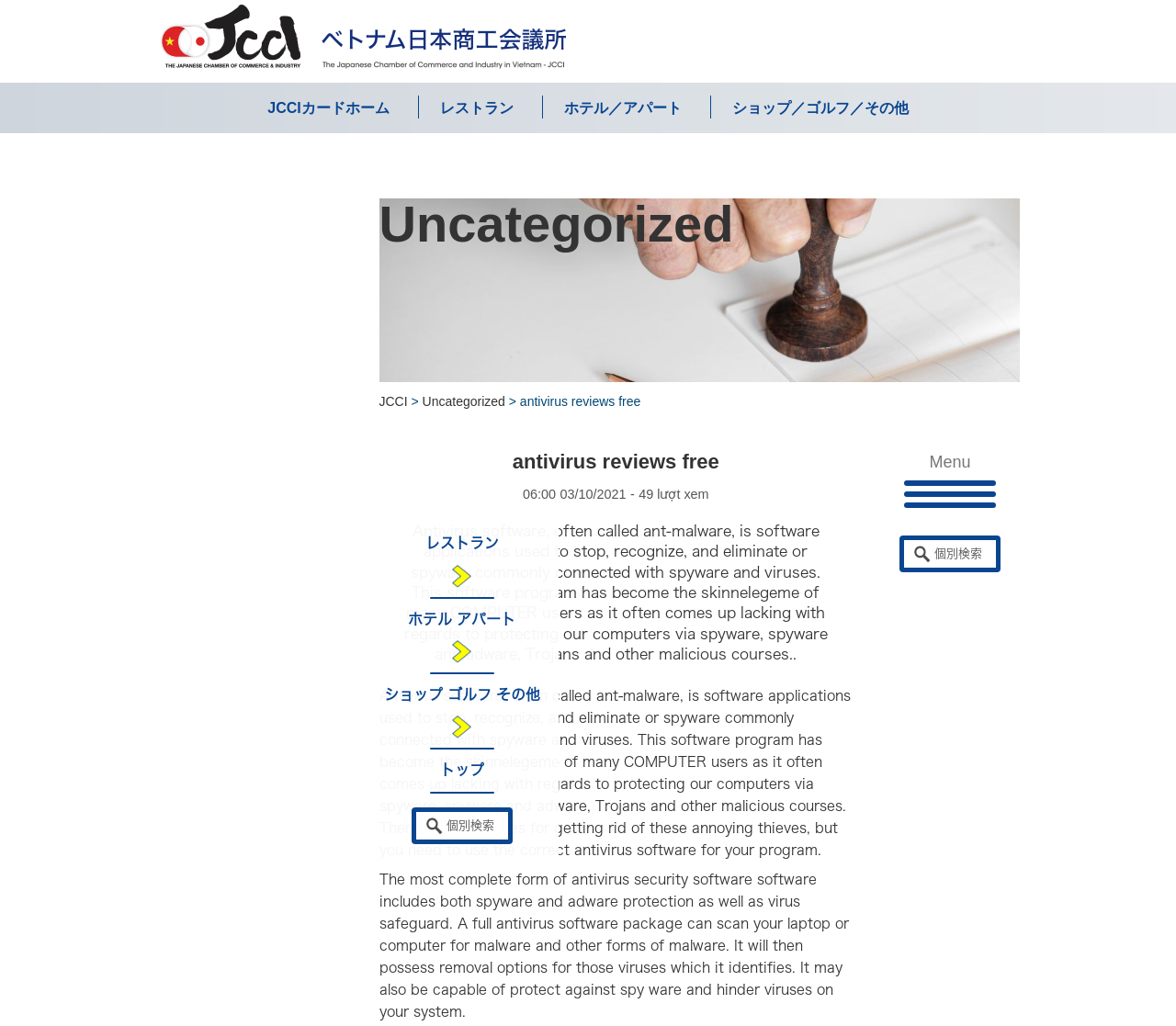Show the bounding box coordinates of the region that should be clicked to follow the instruction: "click on JCCI link."

[0.133, 0.0, 0.508, 0.073]